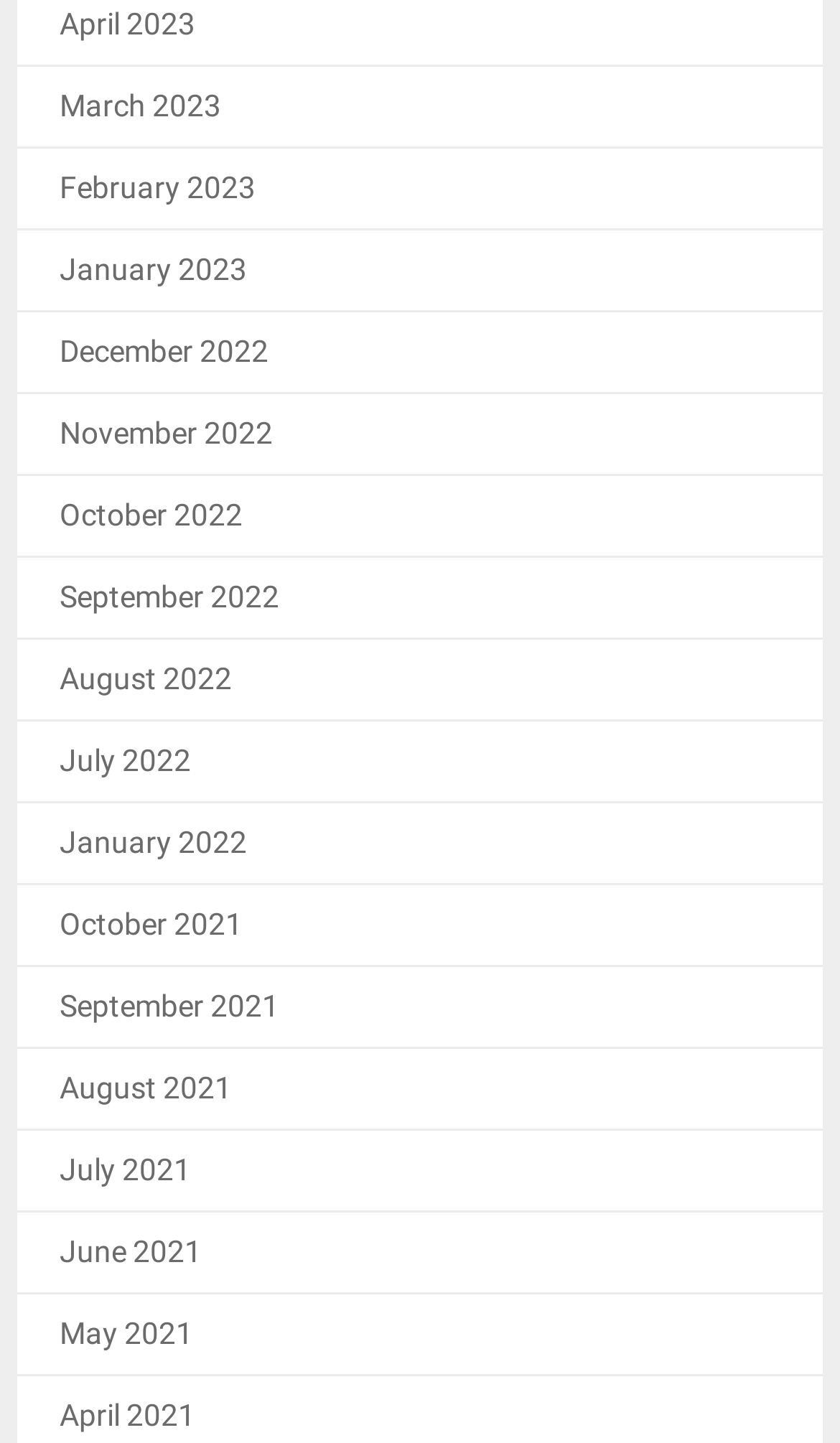Highlight the bounding box of the UI element that corresponds to this description: "September 2022".

[0.071, 0.402, 0.333, 0.426]